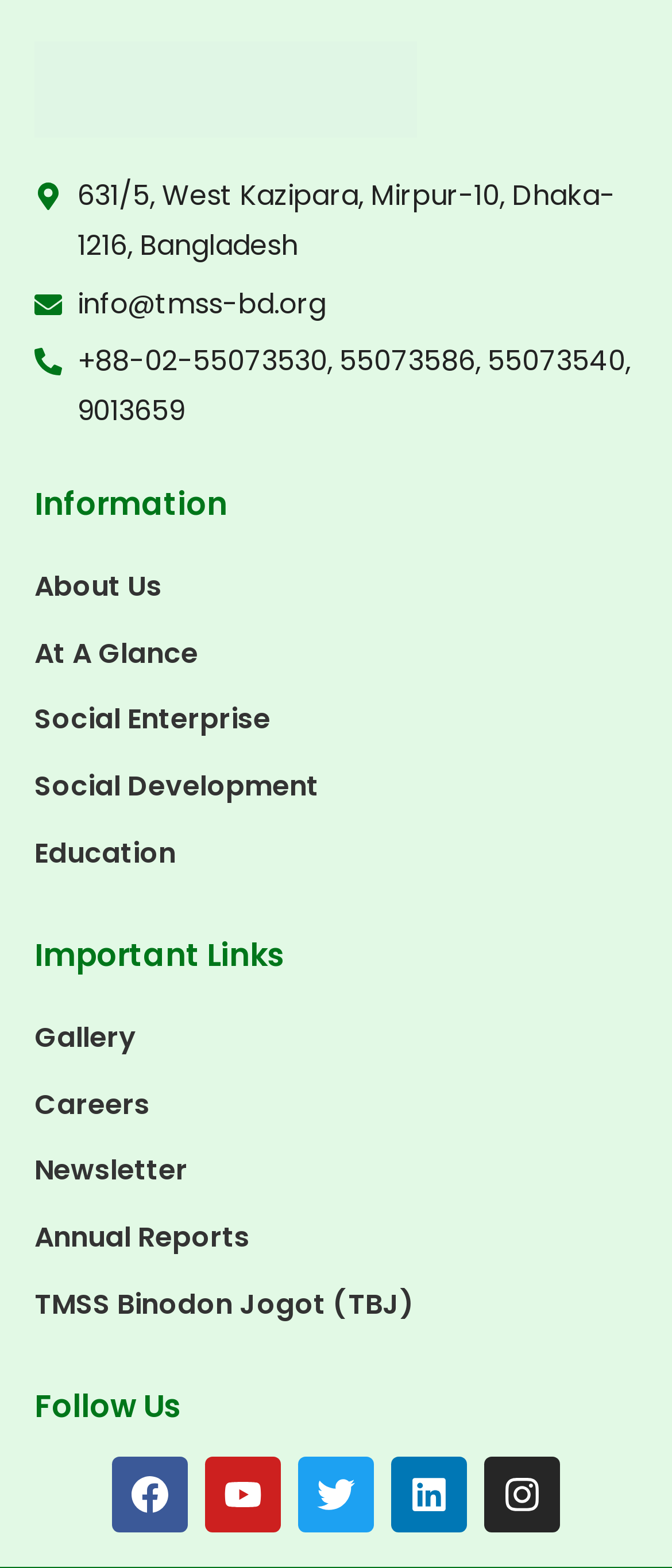What is the phone number of TMSS?
Answer the question in as much detail as possible.

I found the phone number of TMSS by looking at the static text element located at the top of the webpage, which contains the phone number information.